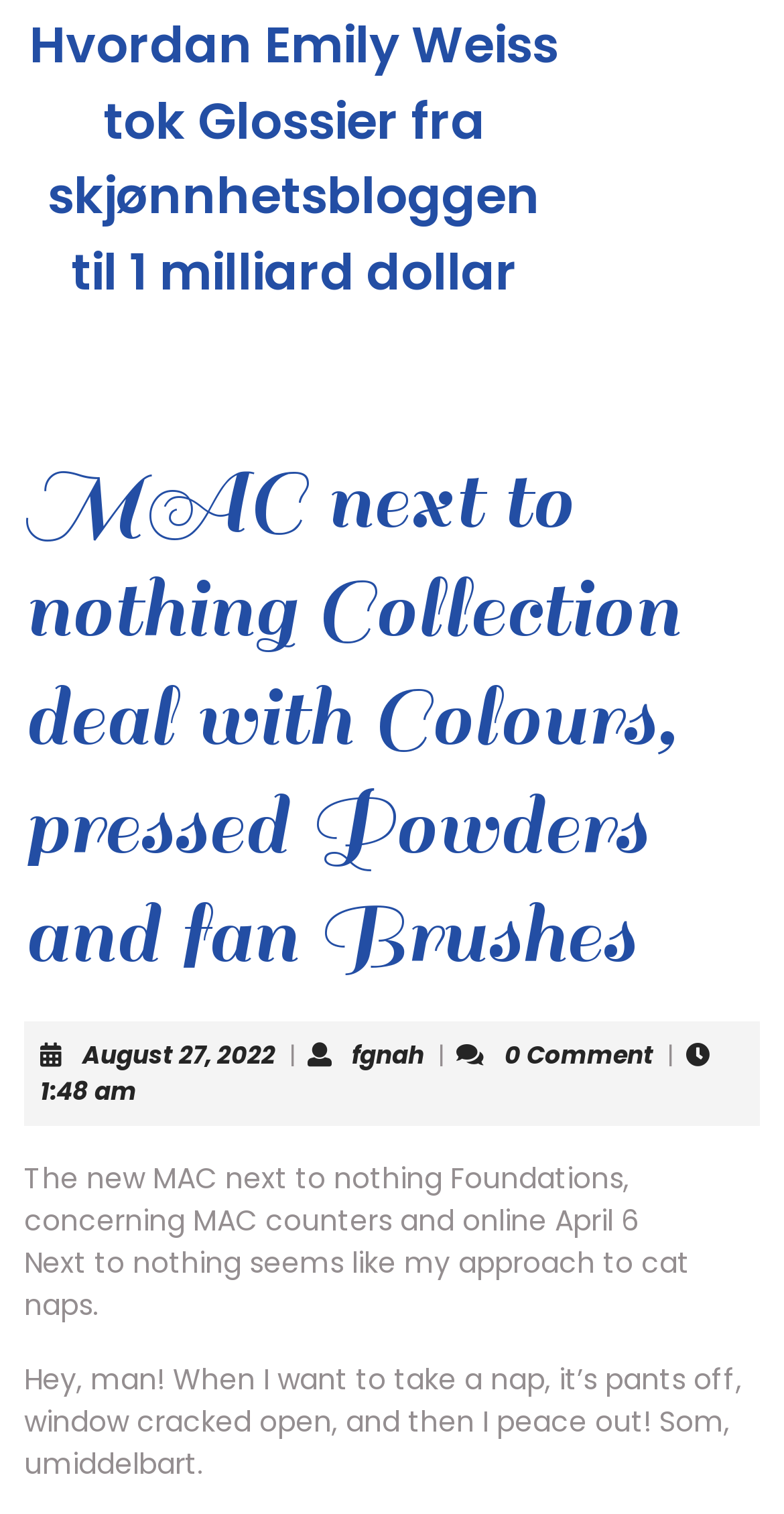How many comments are there on the article?
Refer to the image and give a detailed answer to the query.

I found the number of comments by looking at the StaticText element with the text '0 Comment' which is located at the top of the webpage, next to the date of the article.